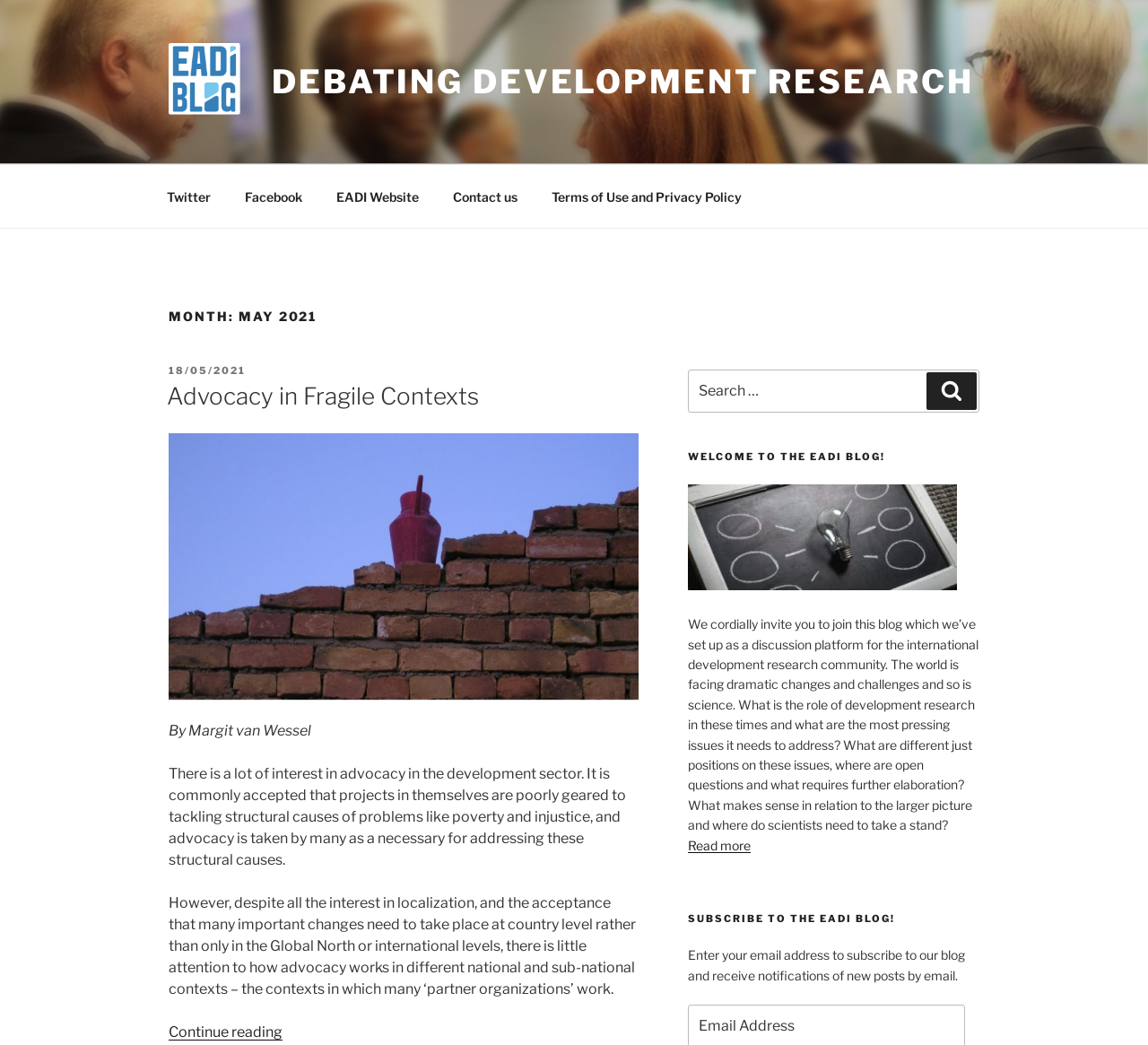Using the image as a reference, answer the following question in as much detail as possible:
What is the date of the blog post?

I found the date of the blog post by looking at the link element with the text '18/05/2021' which is a child element of the 'MONTH: MAY 2021' heading.